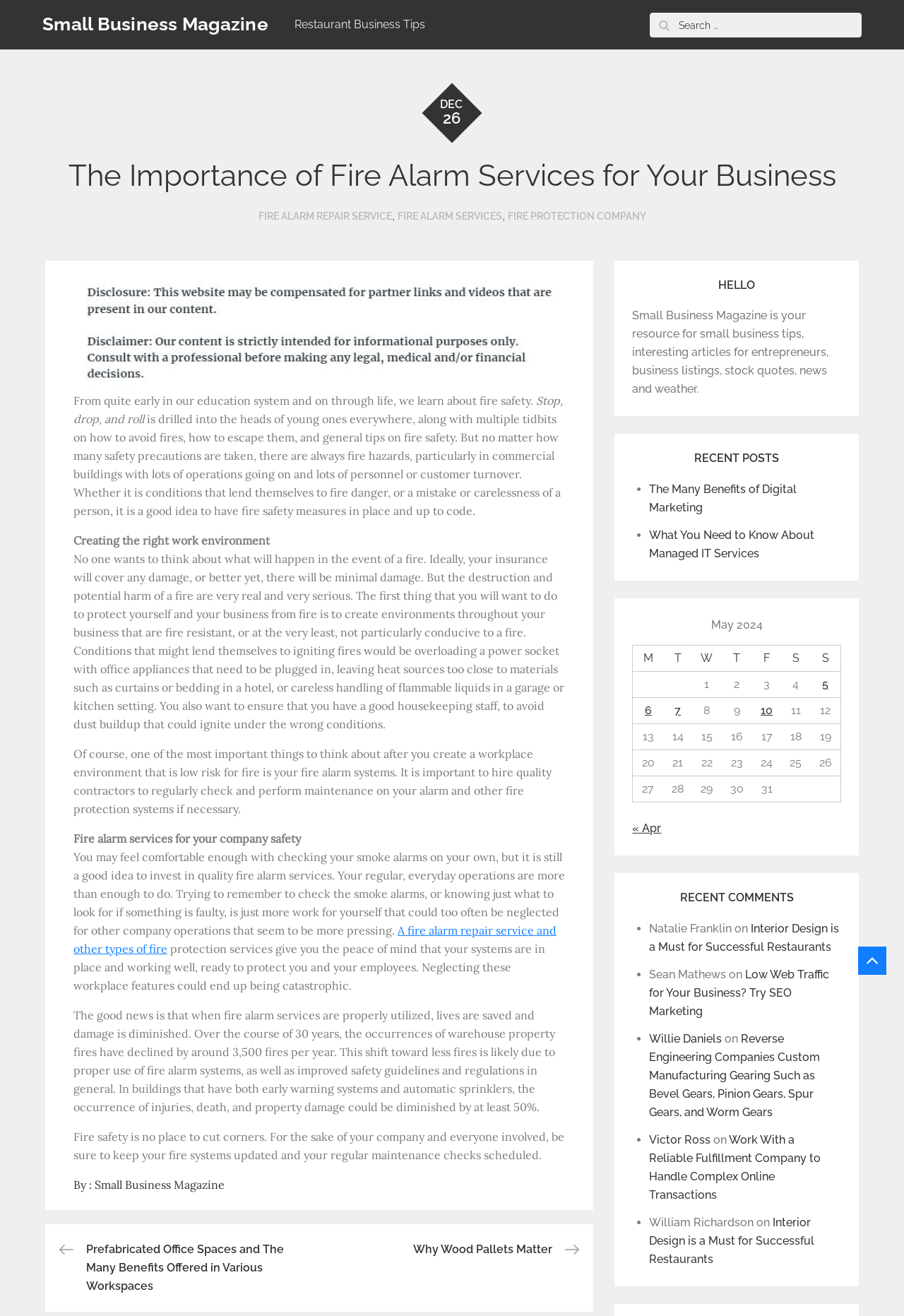Offer an extensive depiction of the webpage and its key elements.

The webpage is about the importance of fire alarm services for businesses. At the top, there is a navigation bar with links to "Small Business Magazine" and "Restaurant Business Tips". Next to it, there is a search bar with a button. Below the navigation bar, there is a time indicator showing the date "DEC 26". 

The main content of the webpage is an article titled "The Importance of Fire Alarm Services for Your Business". The article starts with a brief introduction to fire safety and its importance. It then discusses the need to create a fire-resistant work environment and the importance of fire alarm systems. The article also highlights the benefits of hiring quality contractors to maintain fire protection systems.

The article is accompanied by an image on the left side. There are several links throughout the article, including "FIRE ALARM REPAIR SERVICE", "FIRE ALARM SERVICES", and "FIRE PROTECTION COMPANY". 

At the bottom of the webpage, there are several sections. One section is a navigation menu with links to previous and next posts. Another section is a heading "HELLO" followed by a brief description of Small Business Magazine. Below that, there is a section titled "RECENT POSTS" with links to several articles, including "The Many Benefits of Digital Marketing" and "What You Need to Know About Managed IT Services". 

Finally, there is a calendar table showing the dates of May 2024, with links to posts published on specific dates.